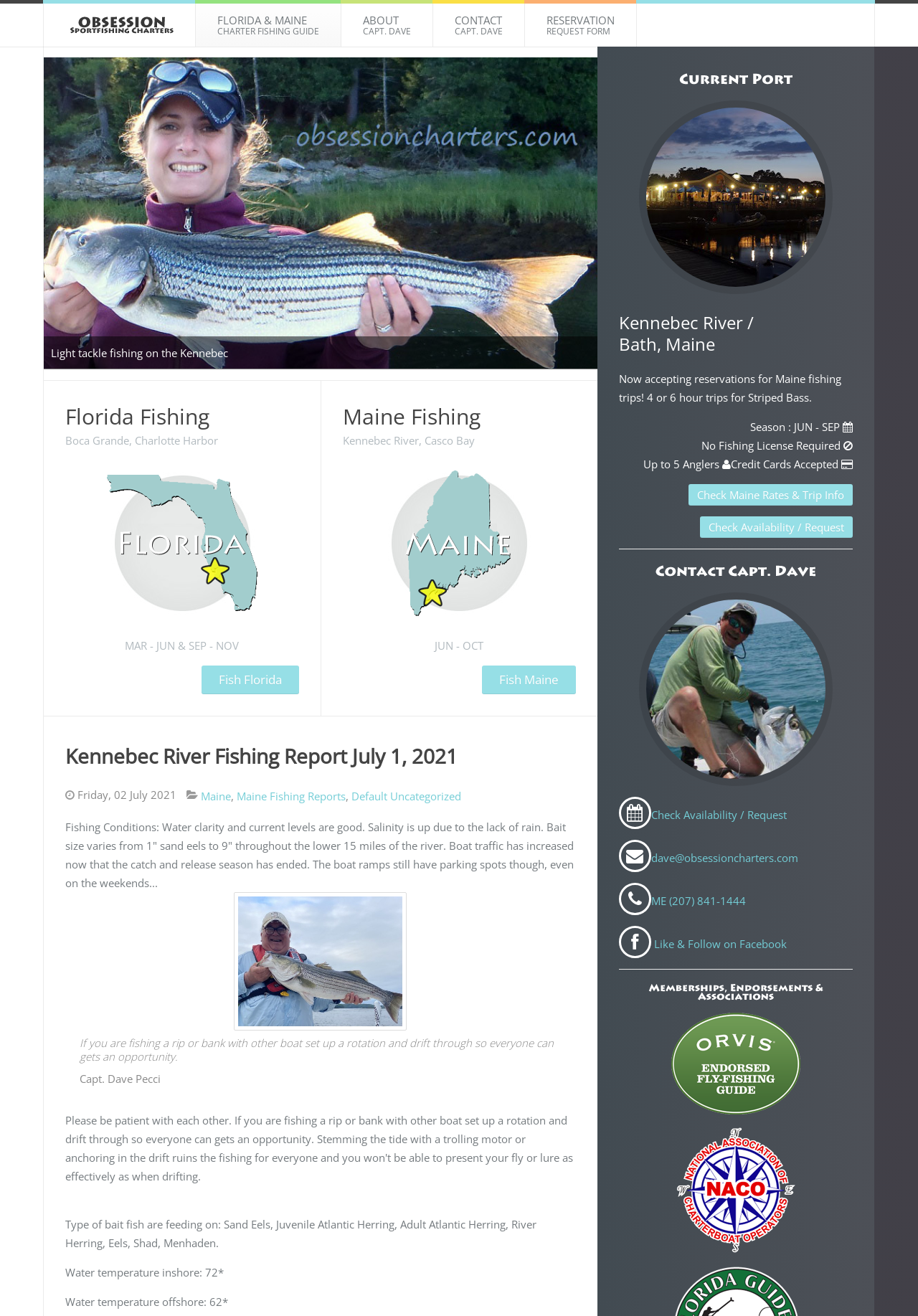Determine the main heading text of the webpage.

Kennebec River Fishing Report July 1, 2021